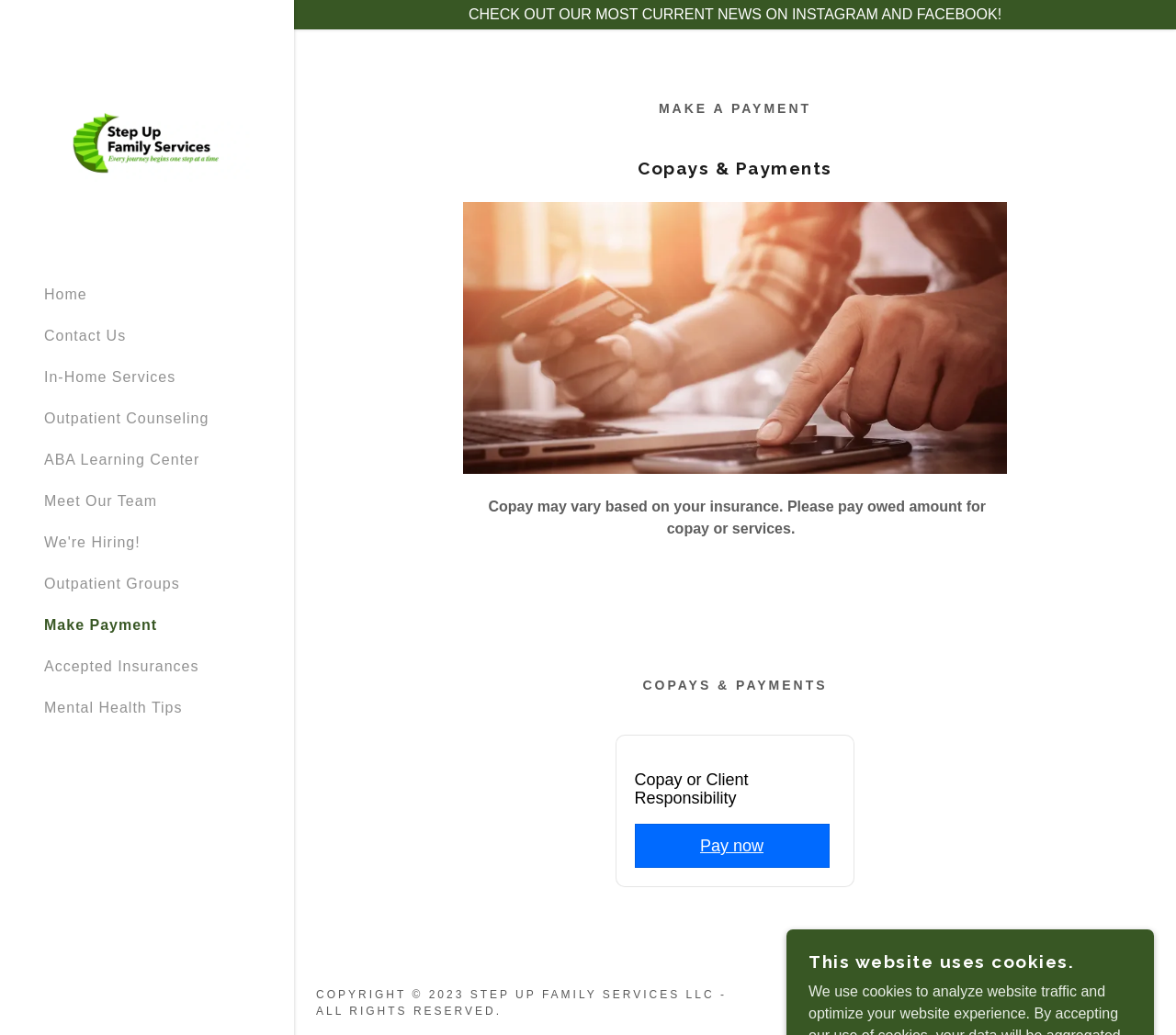Please give a succinct answer using a single word or phrase:
What is the purpose of the 'Make Payment' page?

To make copays and payments